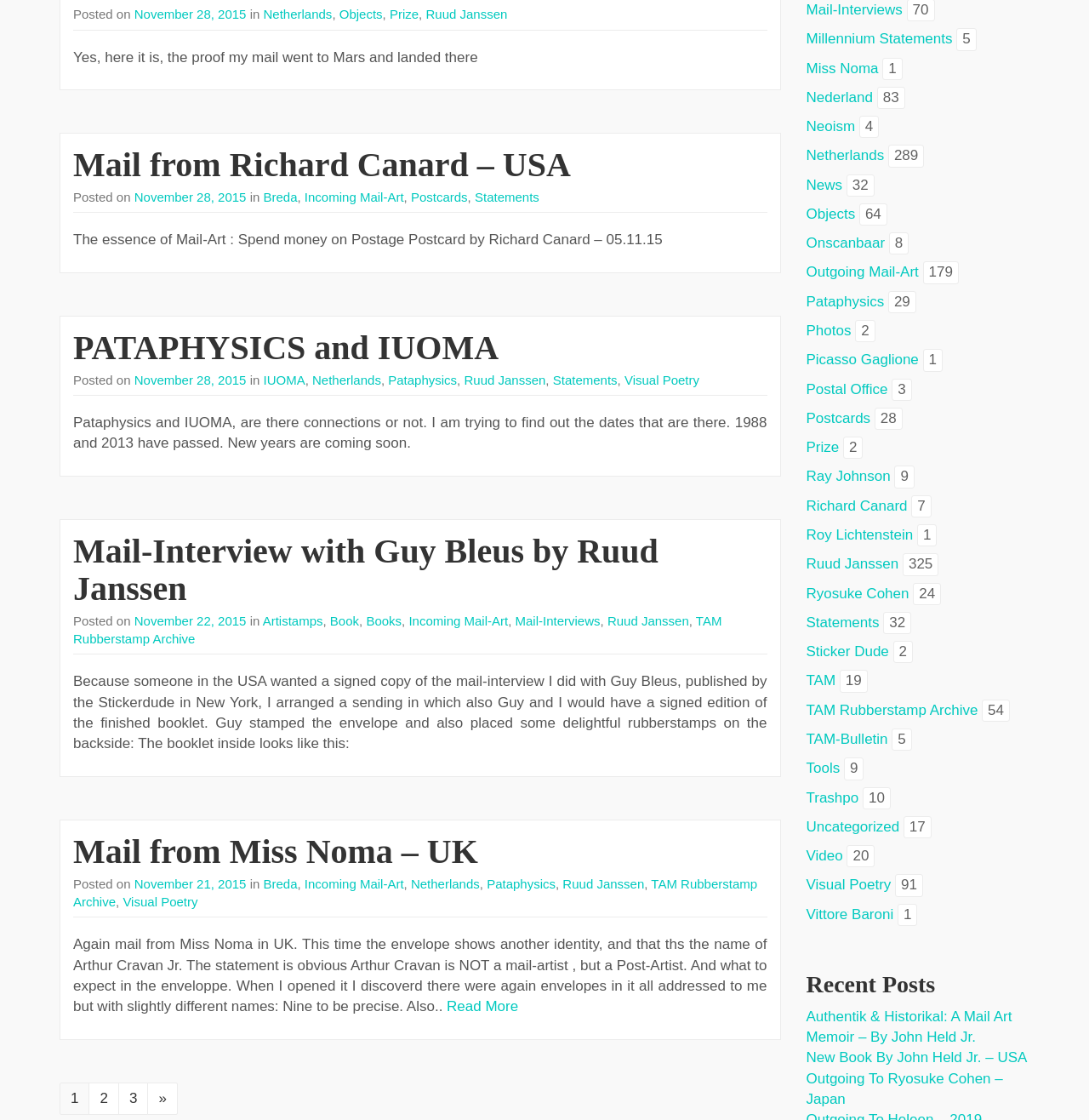Please provide a one-word or short phrase answer to the question:
How many envelopes are mentioned in the fifth article?

Nine